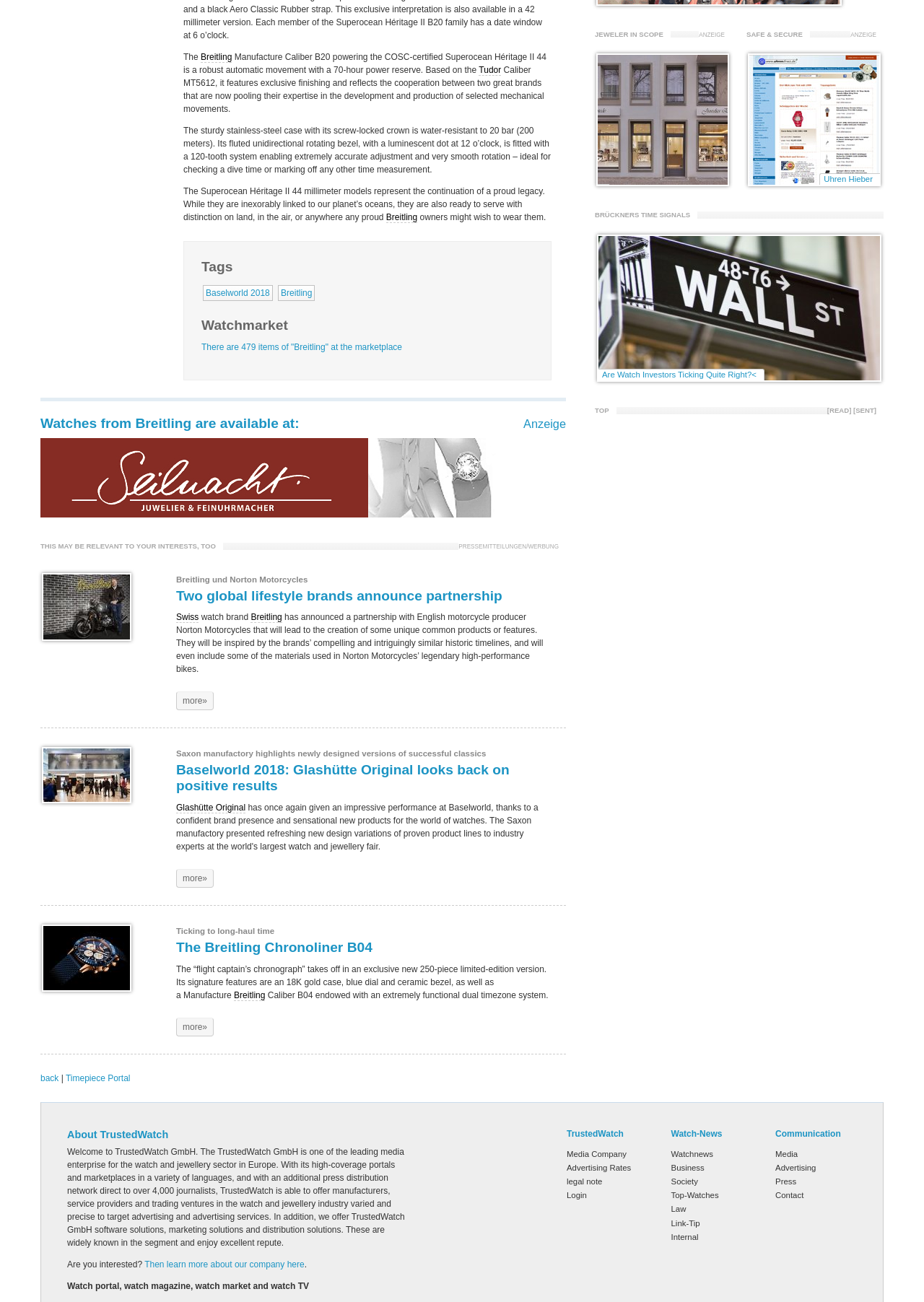What is the water resistance of the Superocean Héritage II 44 case?
Can you provide an in-depth and detailed response to the question?

The second paragraph describes the features of the Superocean Héritage II 44 case, including its water resistance, which is mentioned as '20 bar (200 meters)'.